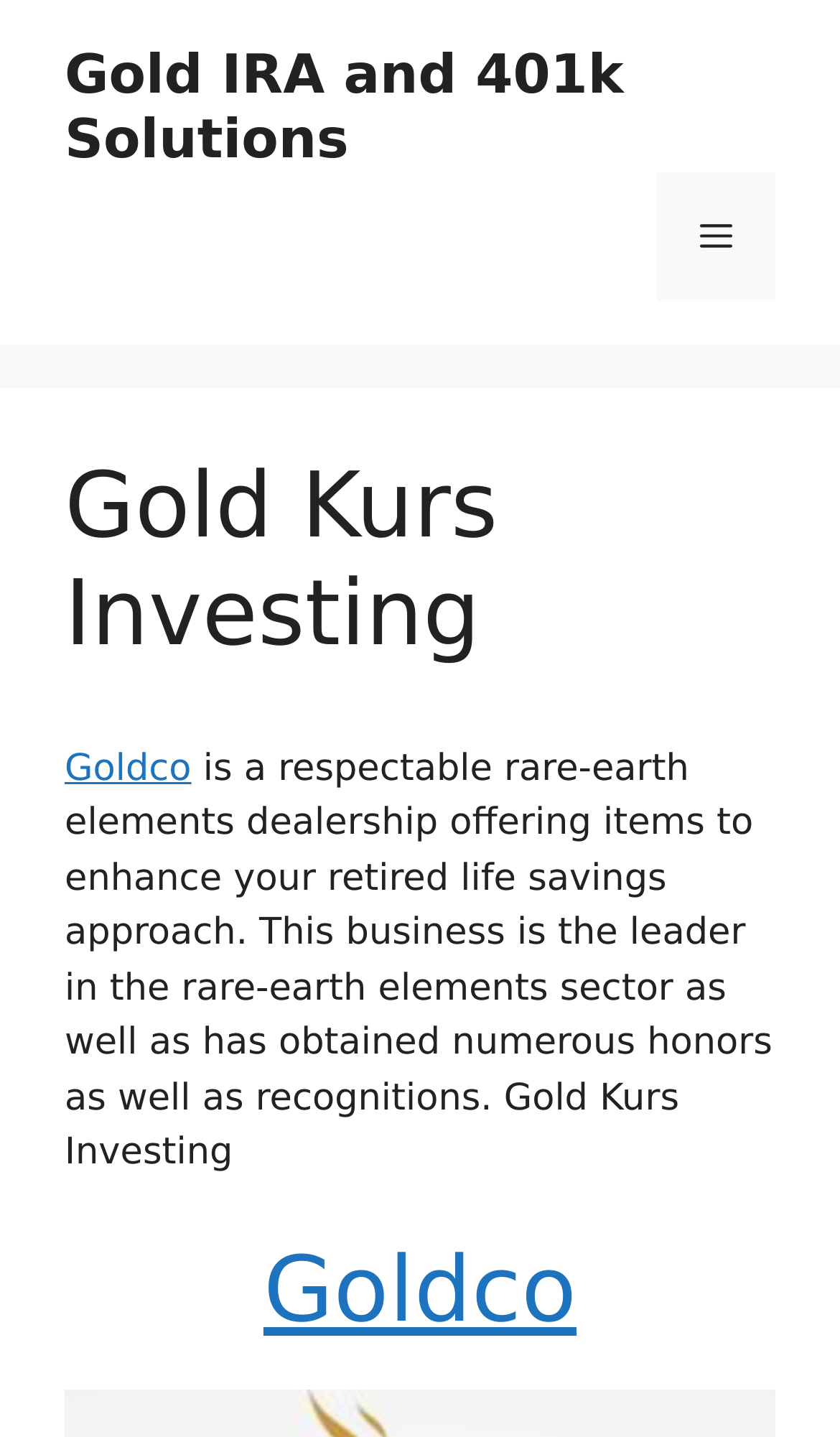What is the purpose of the company?
Please answer the question with as much detail and depth as you can.

The purpose of the company can be inferred from the description 'offering items to enhance your retired life savings approach', which suggests that the company is involved in providing products or services to help individuals save for their retirement.